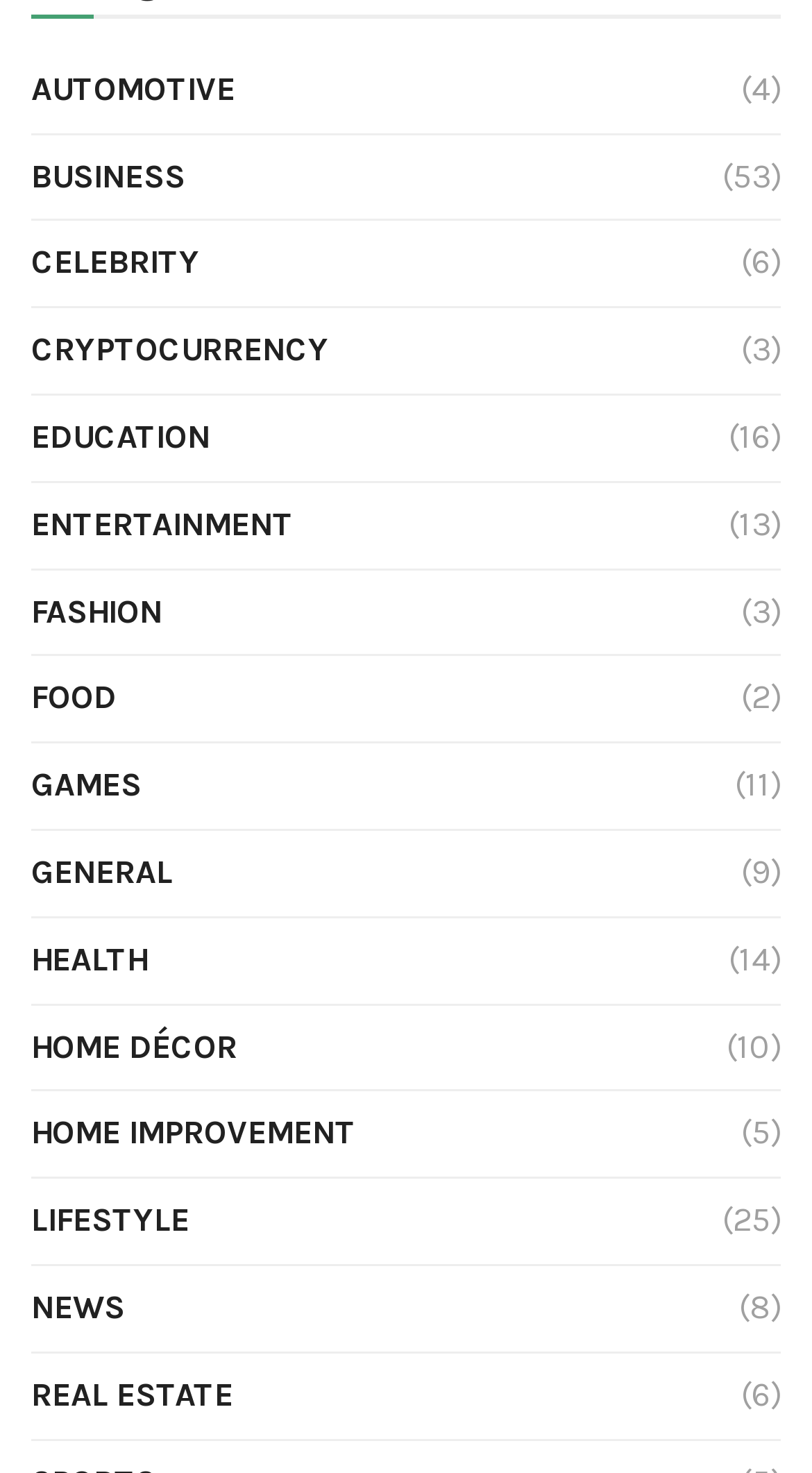Find the bounding box coordinates of the element's region that should be clicked in order to follow the given instruction: "Add Gucci Guilty Oud Unisex EDP 90ml to cart". The coordinates should consist of four float numbers between 0 and 1, i.e., [left, top, right, bottom].

None